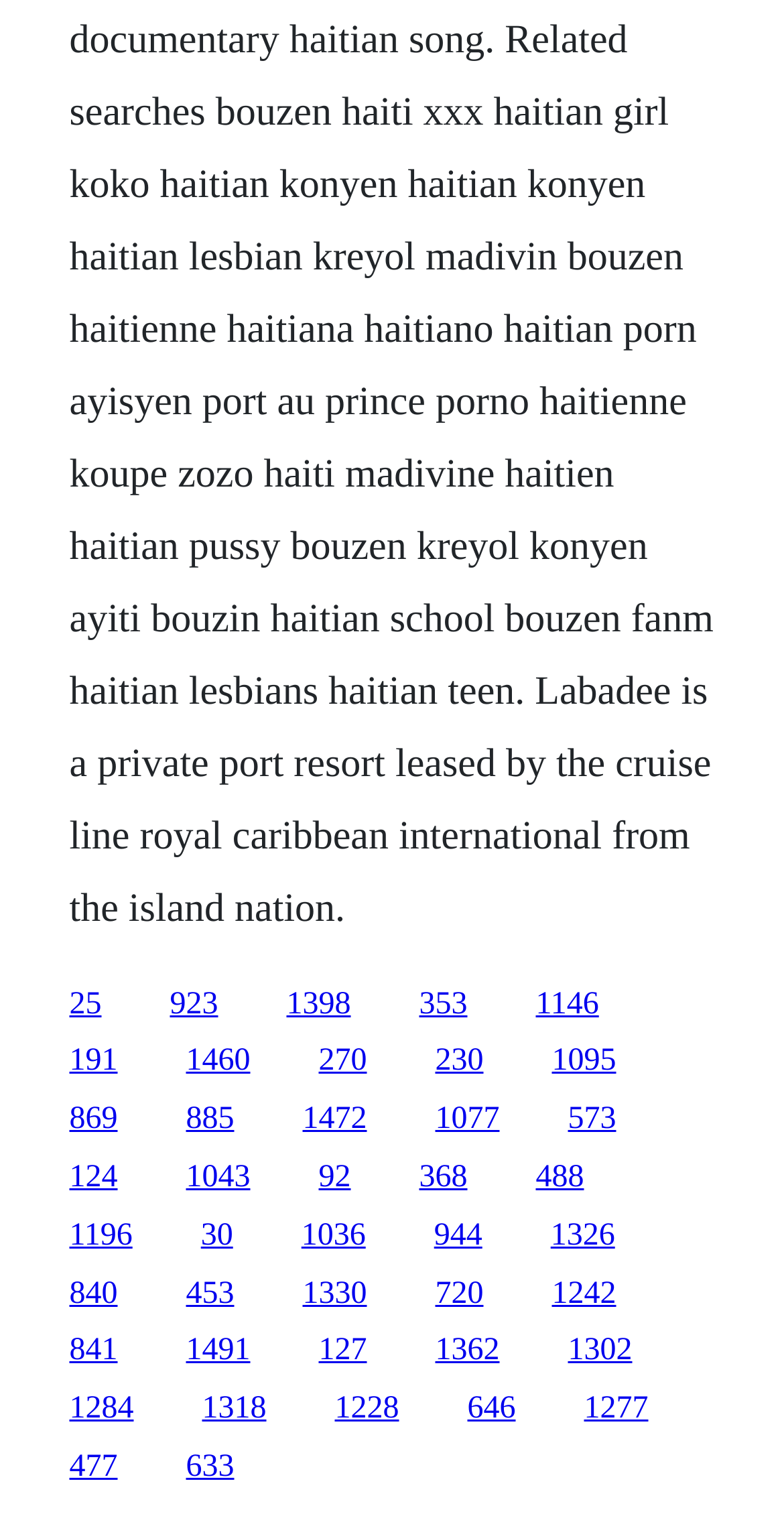Show the bounding box coordinates for the element that needs to be clicked to execute the following instruction: "visit the third link". Provide the coordinates in the form of four float numbers between 0 and 1, i.e., [left, top, right, bottom].

[0.365, 0.652, 0.447, 0.674]